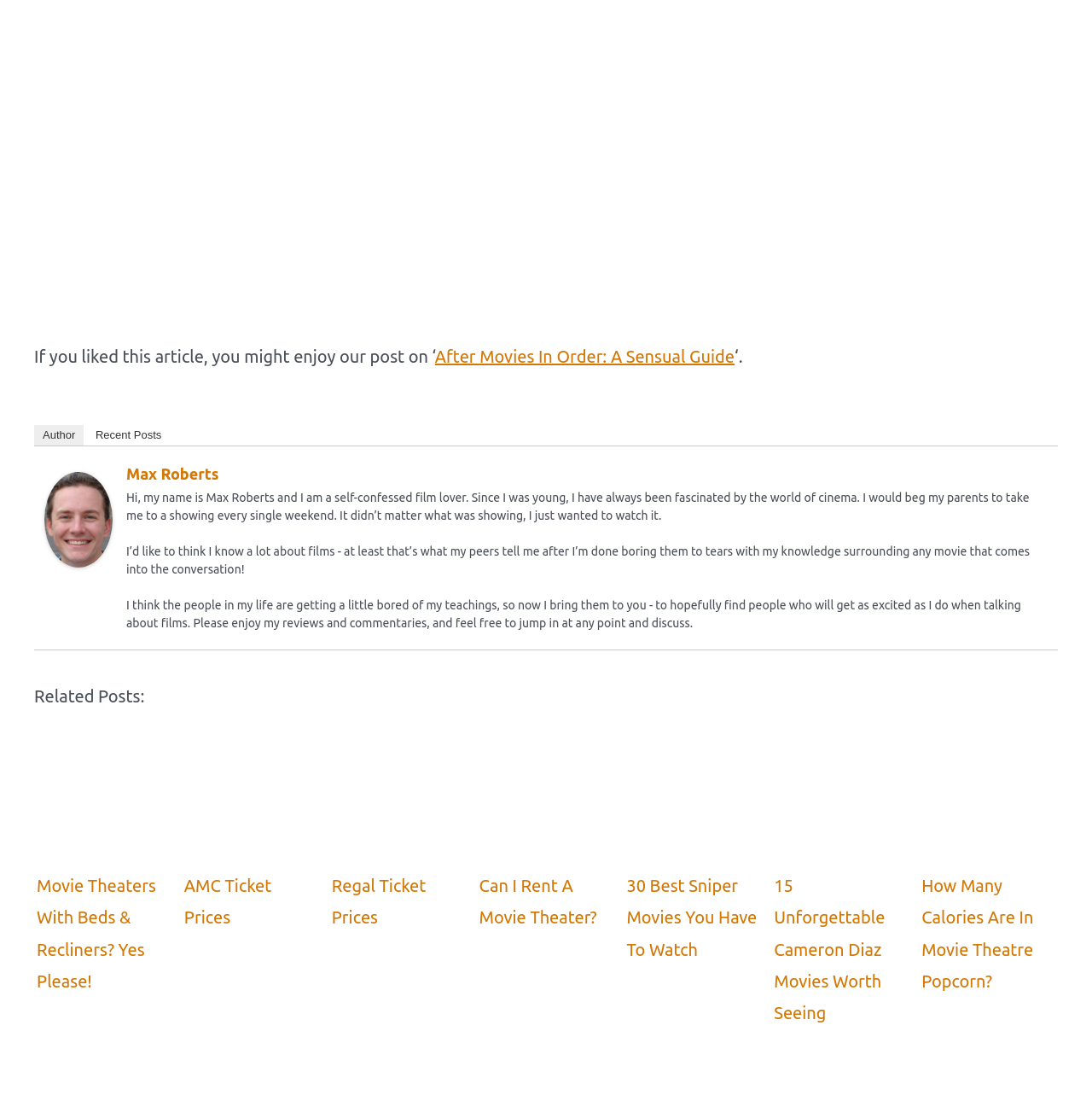How many related posts are there?
Please provide a comprehensive answer based on the visual information in the image.

There are 6 related posts, which can be counted by looking at the links under the 'Related Posts:' heading, including 'Movie Theaters With Beds & Recliners? Yes Please!', 'AMC Ticket Prices', 'Regal Ticket Prices', 'Can I Rent A Movie Theater?', '30 Best Sniper Movies You Have To Watch', and '15 Unforgettable Cameron Diaz Movies Worth Seeing'.